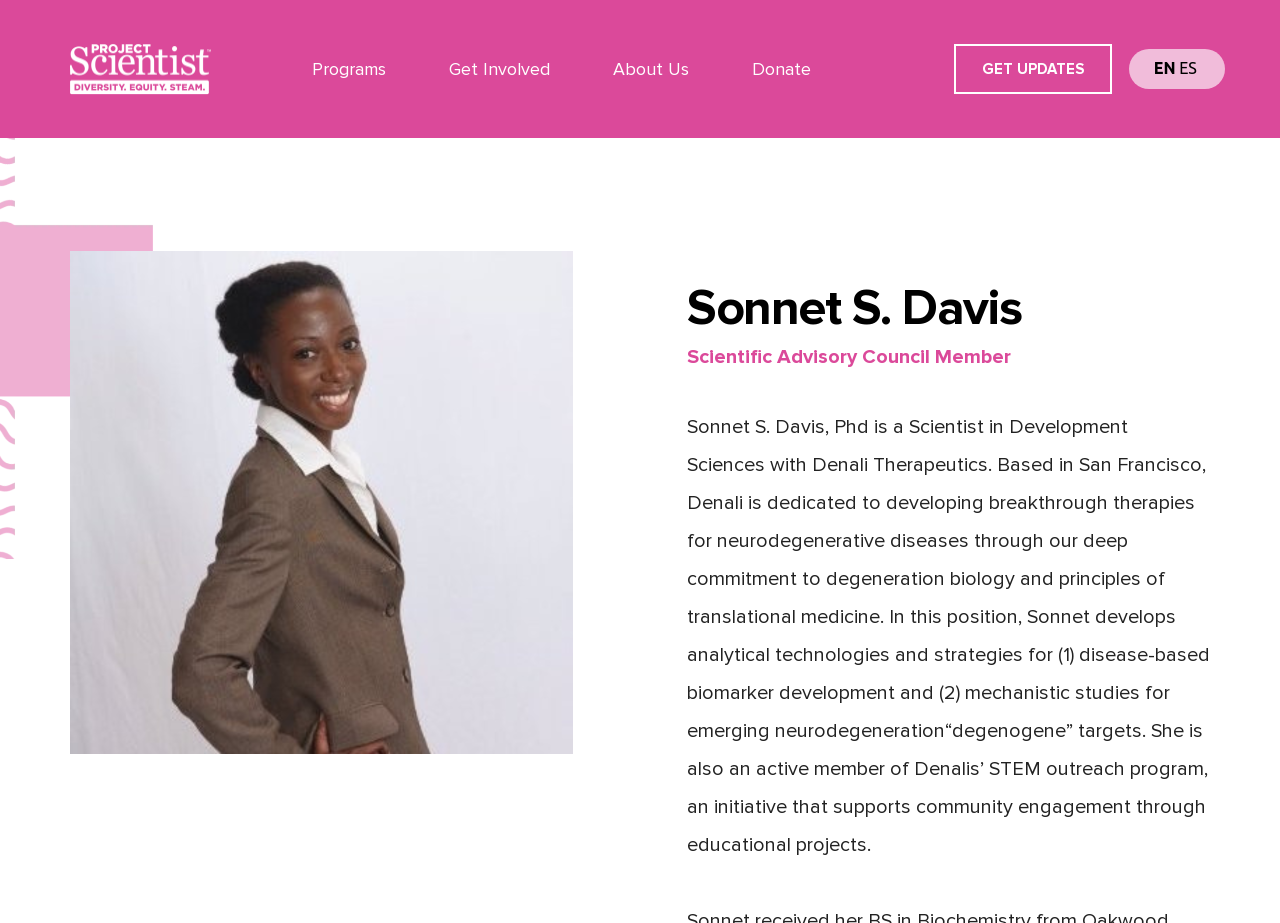Describe every aspect of the webpage in a detailed manner.

The webpage is about Sonnet Davis, a Project Scientist, and features a prominent logo of Project Scientist at the top left corner. Below the logo, there is a navigation menu with four main links: "Programs", "Get Involved", "About Us", and "Donate", which are aligned horizontally across the top of the page. 

To the right of the navigation menu, there is a "GET UPDATES" link, followed by language selection links "EN" and "ES". 

The main content of the page is dedicated to Sonnet Davis, with a heading that displays her name, and a subheading that describes her role as a Scientific Advisory Council Member. Below the headings, there is a paragraph of text that provides a detailed description of Sonnet's work at Denali Therapeutics, including her responsibilities and involvement in the company's STEM outreach program.